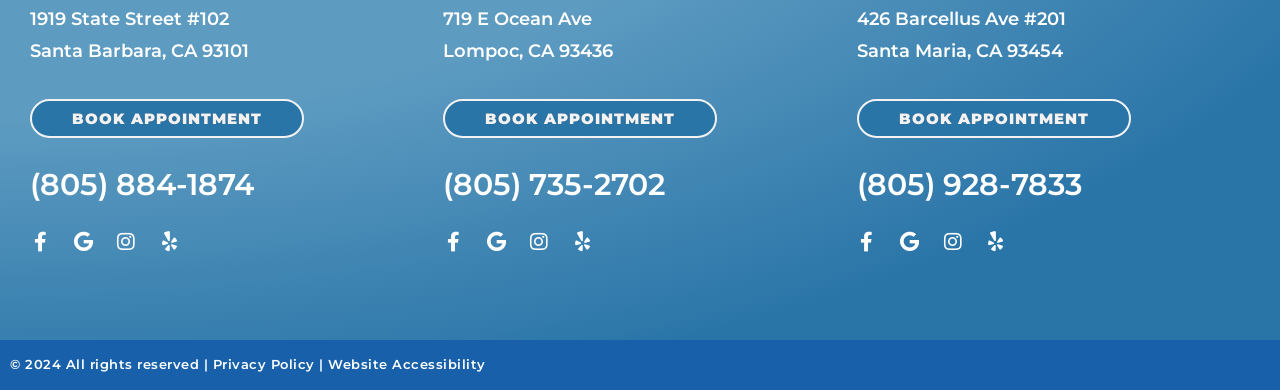What is the purpose of the 'BOOK APPOINTMENT' link?
Please elaborate on the answer to the question with detailed information.

The 'BOOK APPOINTMENT' link is likely used to schedule an appointment at one of the locations. It is placed below the address and phone number of each location.